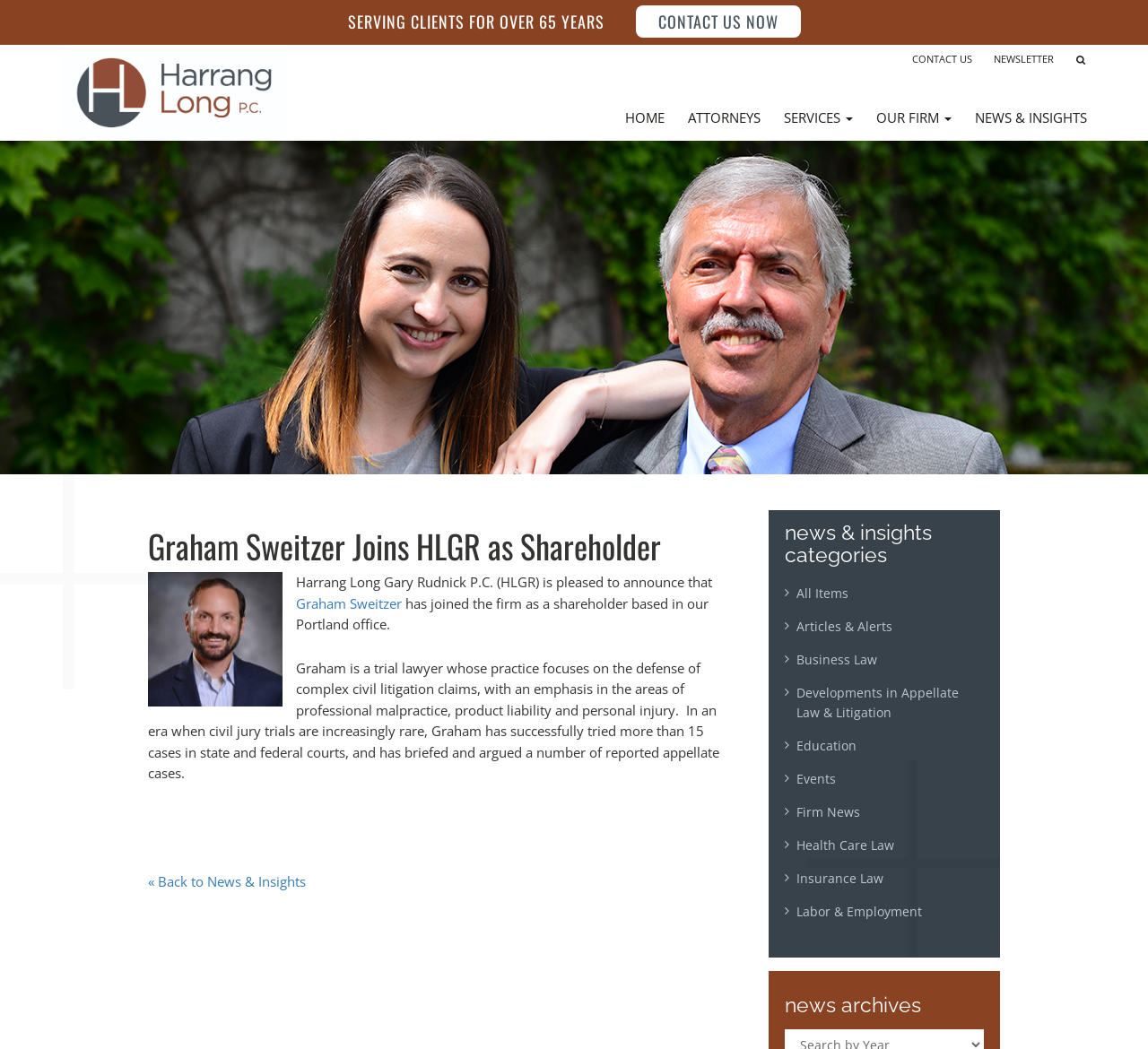Give a succinct answer to this question in a single word or phrase: 
What is the profession of Graham Sweitzer?

Trial lawyer